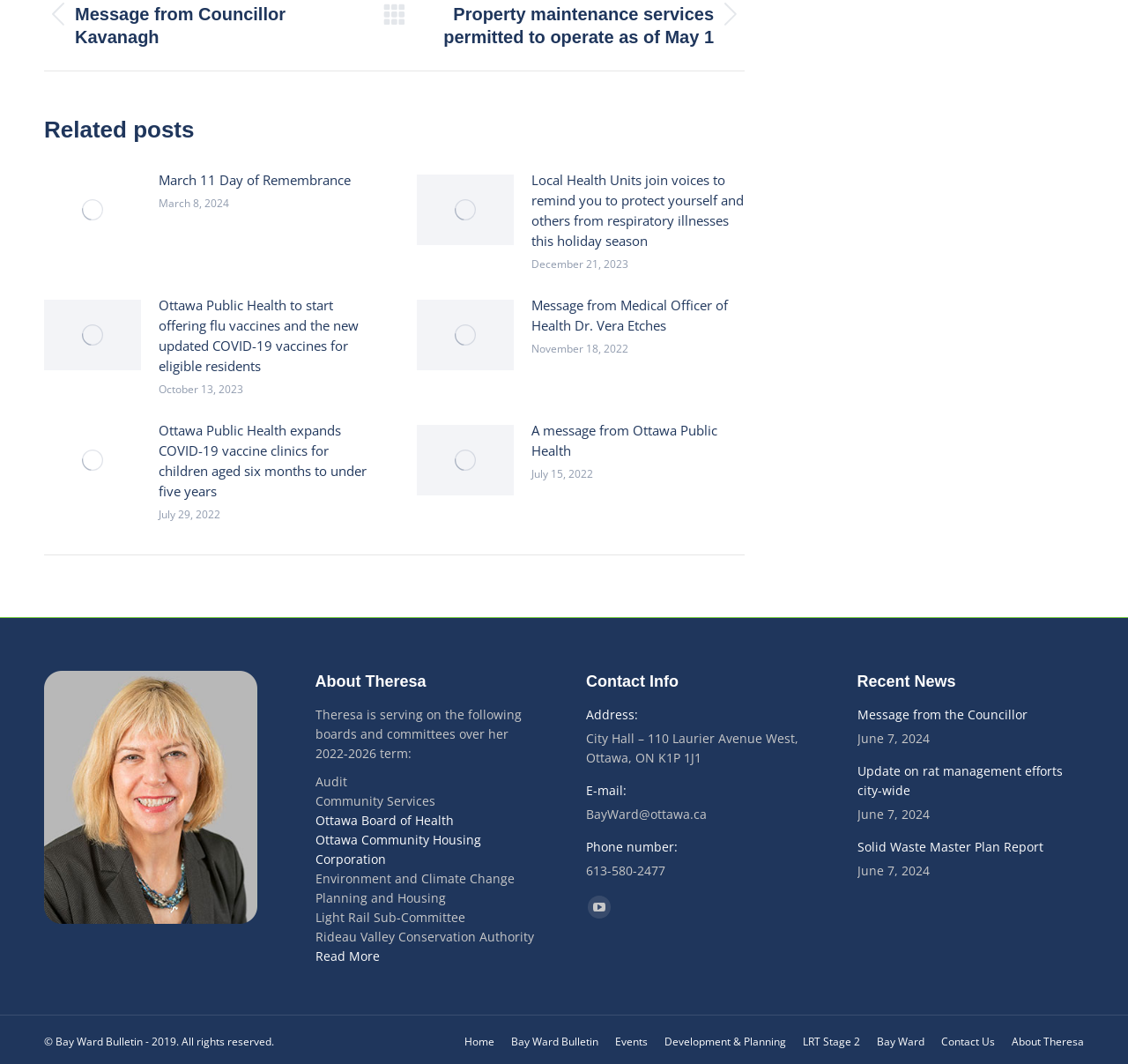Pinpoint the bounding box coordinates of the area that must be clicked to complete this instruction: "Click on the 'Related posts' heading".

[0.039, 0.108, 0.66, 0.135]